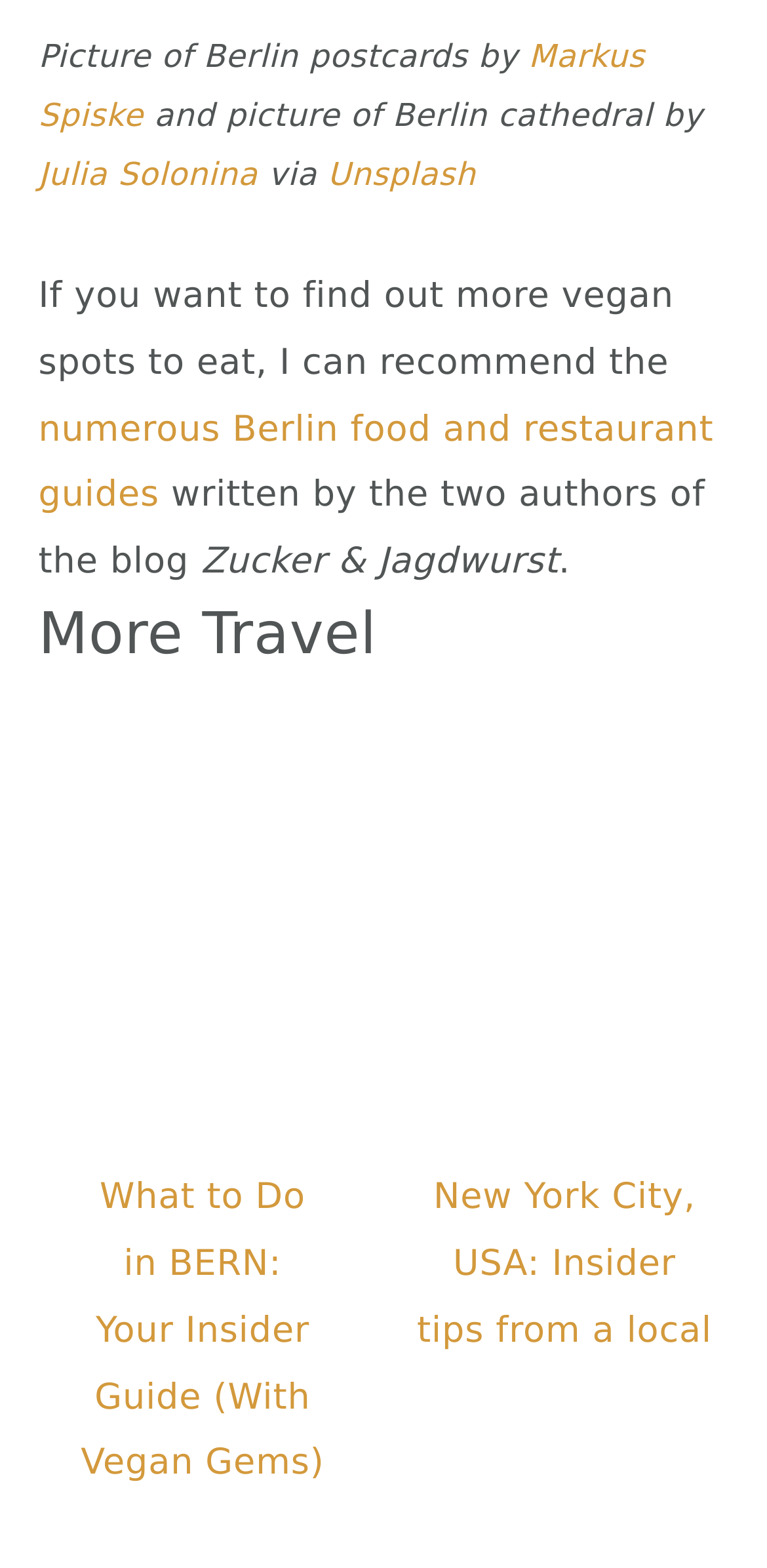What is the name of the blog written by the two authors?
Provide a concise answer using a single word or phrase based on the image.

Zucker & Jagdwurst